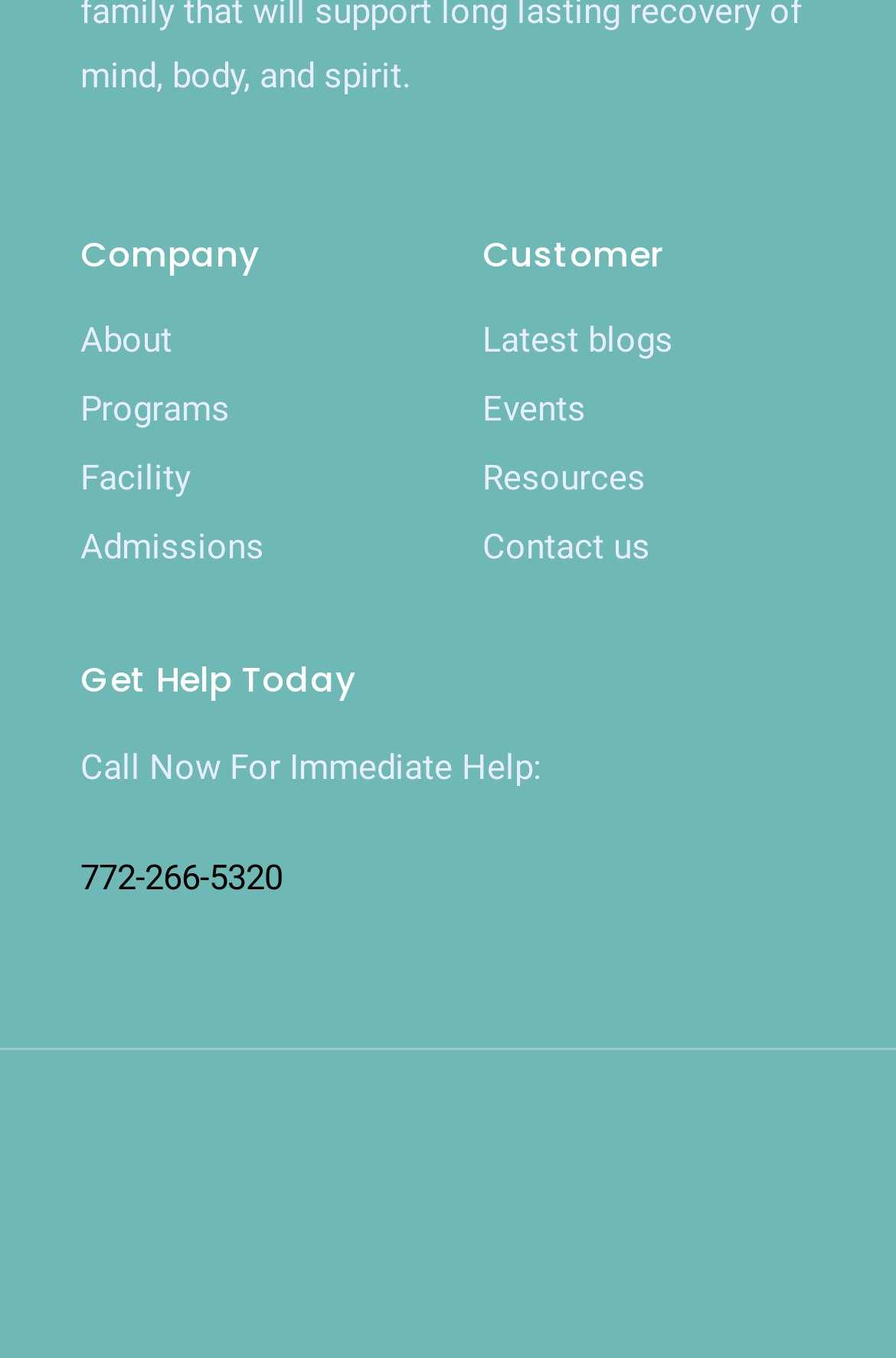Please find and report the bounding box coordinates of the element to click in order to perform the following action: "Read the latest blogs". The coordinates should be expressed as four float numbers between 0 and 1, in the format [left, top, right, bottom].

[0.538, 0.228, 0.91, 0.274]